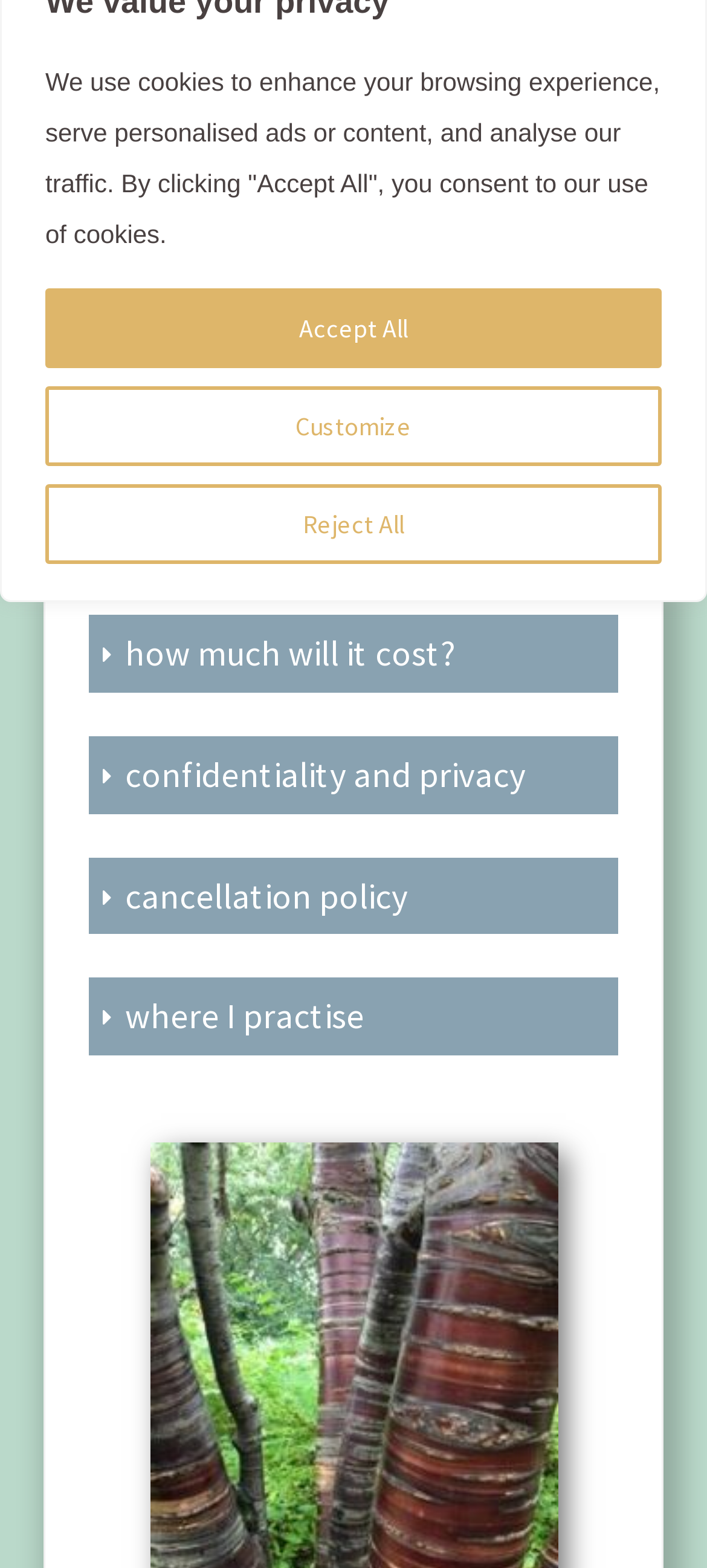Identify and provide the bounding box coordinates of the UI element described: "alt="logo"". The coordinates should be formatted as [left, top, right, bottom], with each number being a float between 0 and 1.

None